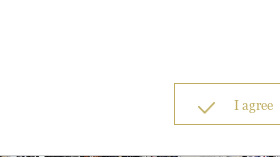Look at the image and write a detailed answer to the question: 
Why is this design element essential?

This design element is essential for websites that prioritize compliance with privacy regulations, as it ensures users are informed and engaged in their browsing experience, and the website is complying with the necessary regulations regarding user consent and data privacy.